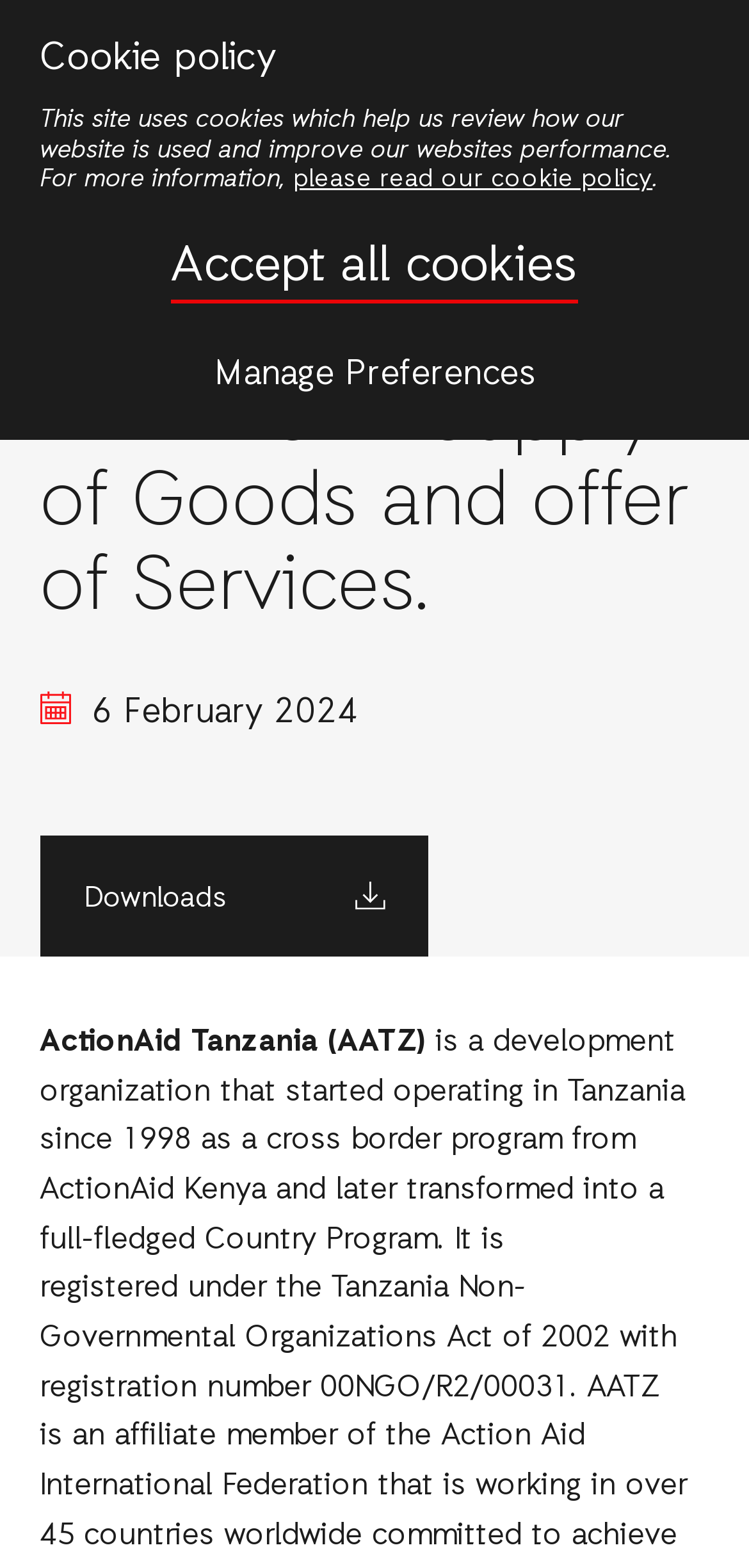Illustrate the webpage's structure and main components comprehensively.

The webpage is about ActionAid Tanzania, a development organization operating in Tanzania since 1998. At the top of the page, there is a modal dialog with a cookie policy notification, which includes a brief description of how the website uses cookies and a link to read more about the cookie policy. Below the notification, there are two buttons: "Accept all cookies" and "Manage Preferences".

Above the main content, there are several links: "Skip to main content", "Search", and "ActionAid Tanzania", which is the organization's name and also a link. The main content is headed by a title "EXPRESSION OF INTEREST - Supply of Goods and offer of Services." in a large font size. Below the title, there is a date "6 February 2024" and a link to "Downloads". 

On the top-right corner, there is a link to "Menu". The organization's description "ActionAid Tanzania (AATZ)" is placed below the title, but above the main content area.